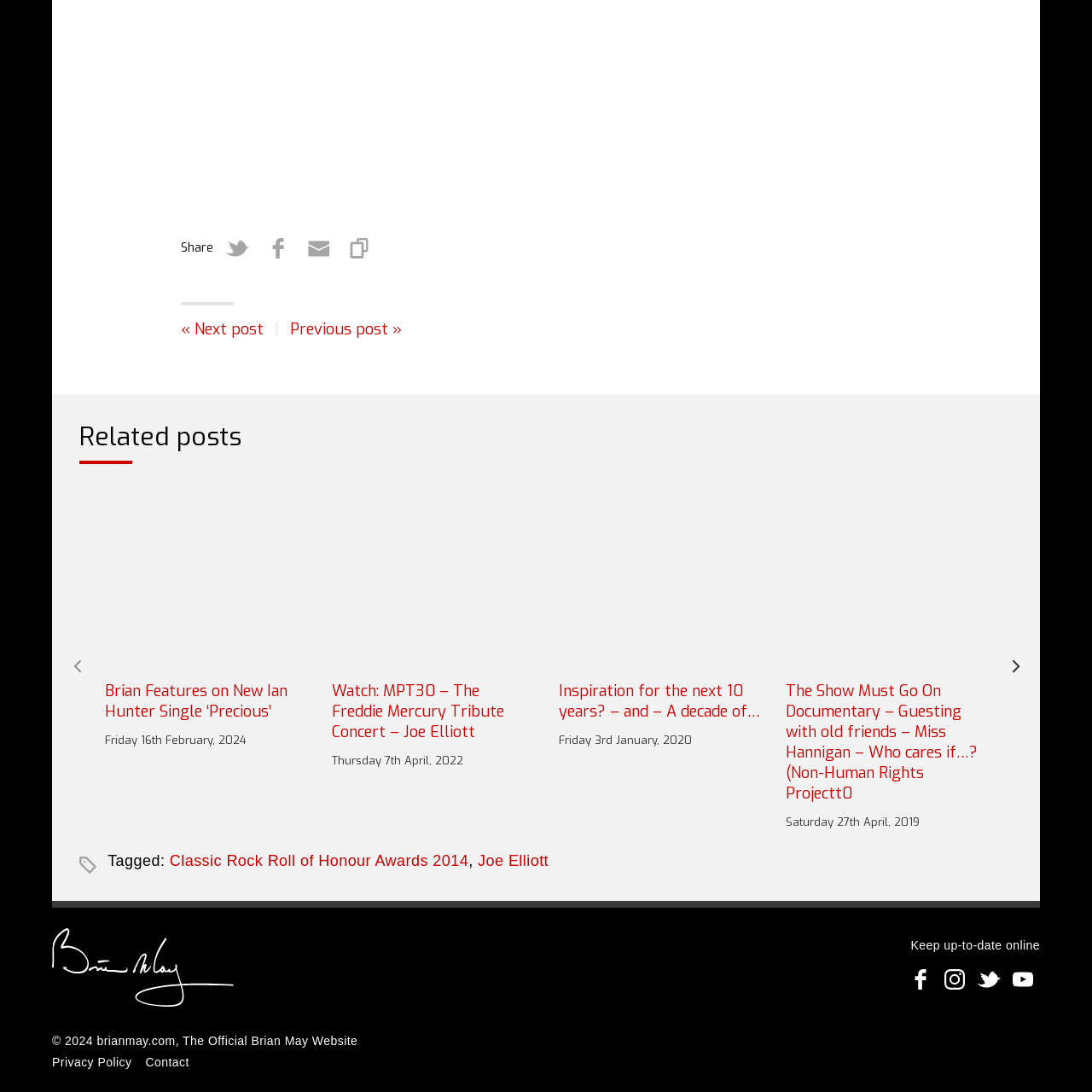What is the release date of Ian Hunter's single?
Check the image enclosed by the red bounding box and reply to the question using a single word or phrase.

February 16, 2024